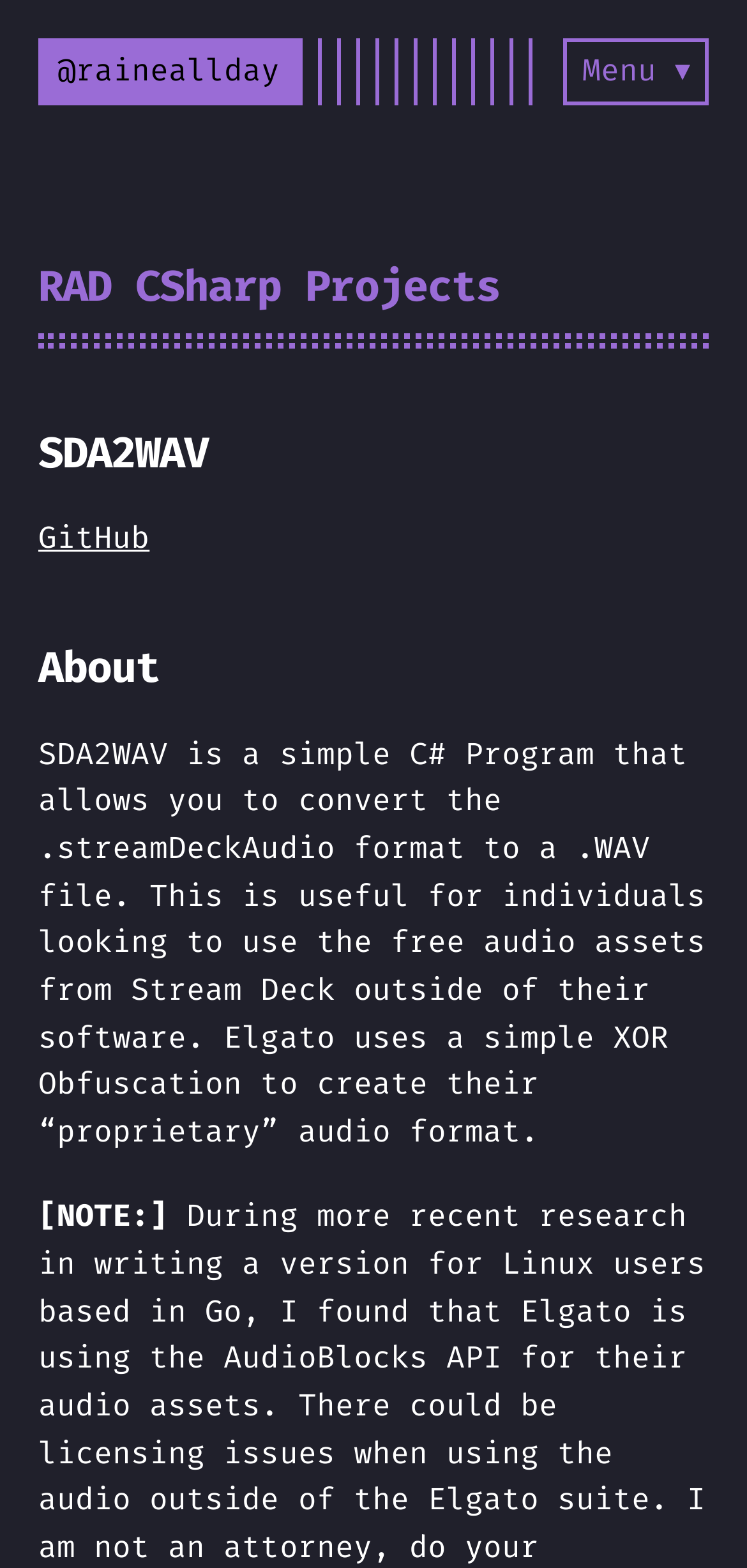Please give a concise answer to this question using a single word or phrase: 
How many headings are on the webpage?

3